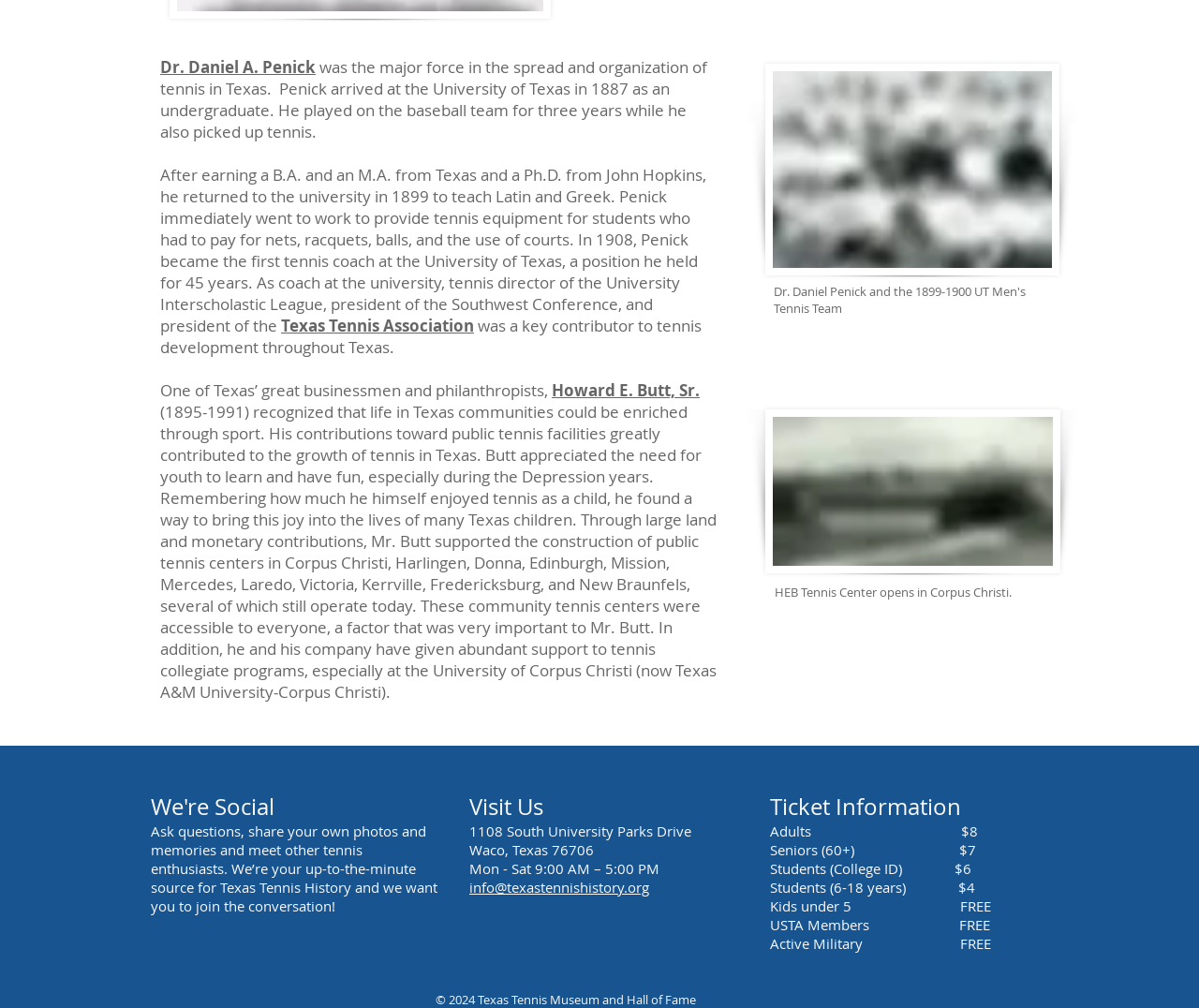Consider the image and give a detailed and elaborate answer to the question: 
What is the purpose of Howard E. Butt, Sr.'s contributions to public tennis facilities?

The webpage mentions that Howard E. Butt, Sr. recognized that life in Texas communities could be enriched through sport, and his contributions toward public tennis facilities greatly contributed to the growth of tennis in Texas. This indicates that the purpose of his contributions was to enrich life in Texas communities through sport.